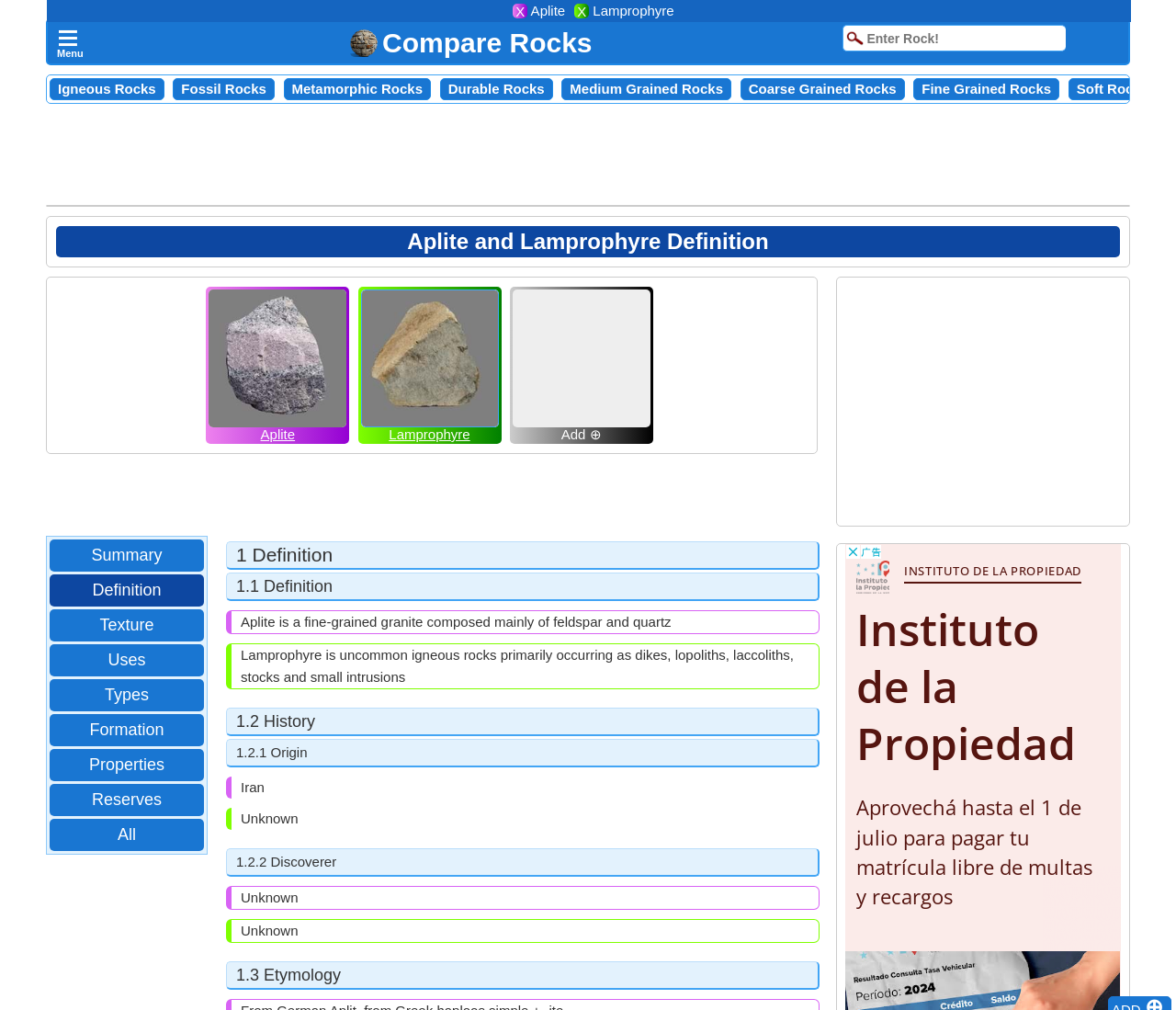Respond to the question below with a single word or phrase: What is the purpose of the 'Compare Rocks' button?

To compare rocks